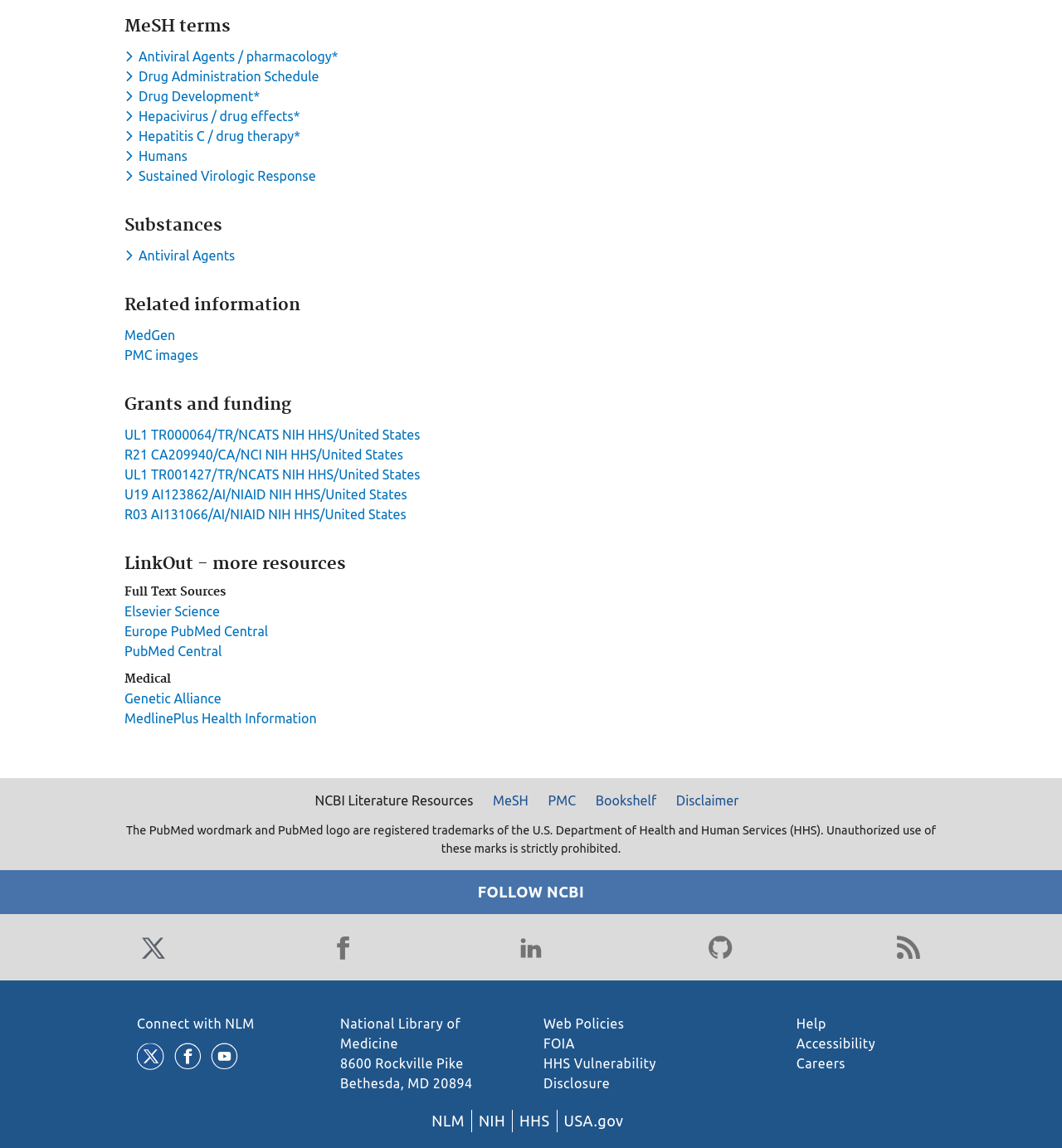Identify the bounding box coordinates for the element you need to click to achieve the following task: "Connect with NLM". Provide the bounding box coordinates as four float numbers between 0 and 1, in the form [left, top, right, bottom].

[0.129, 0.885, 0.24, 0.898]